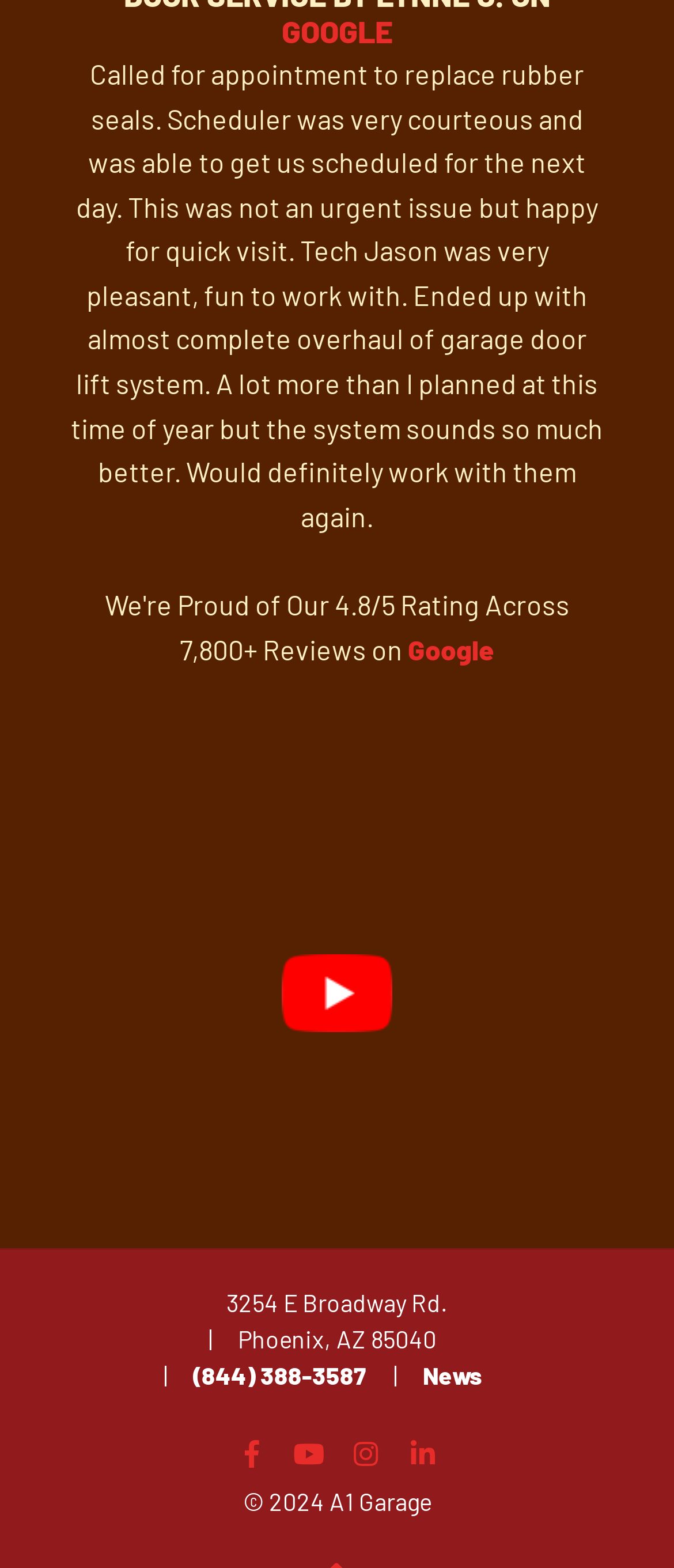Please identify the bounding box coordinates of the element that needs to be clicked to perform the following instruction: "Read the review".

[0.105, 0.036, 0.895, 0.339]